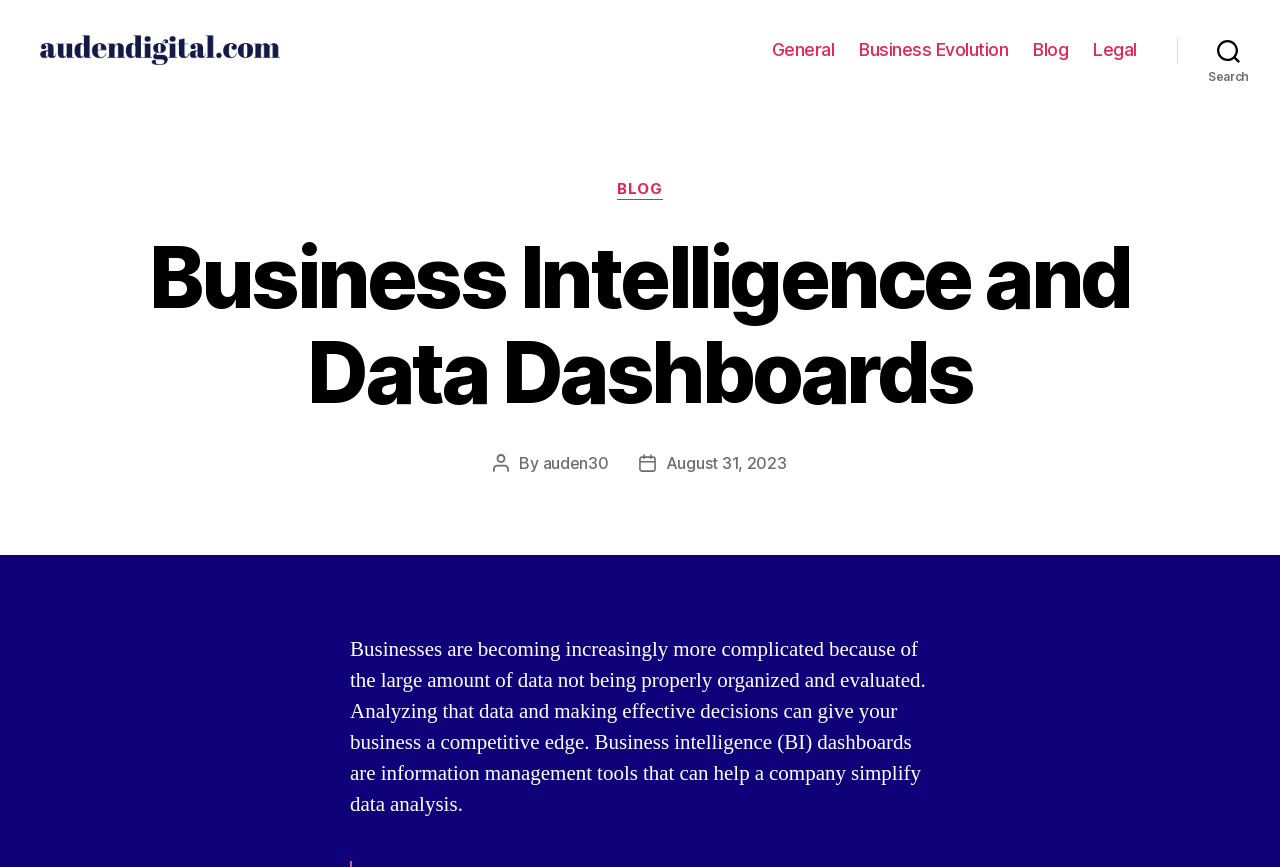Generate a thorough description of the webpage.

The webpage is about Business Intelligence (BI) dashboards and their role in streamlining data analysis for businesses. At the top left corner, there is a link to the website "audendigital.com" accompanied by an image of the same name. 

Below this, there is a horizontal navigation menu with four links: "General", "Business Evolution", "Blog", and "Legal", aligned from left to right. 

To the right of the navigation menu, there is a search button. When expanded, the search button reveals a header section with a "Categories" label and a "BLOG" link. 

The main content of the webpage is headed by a title "Business Intelligence and Data Dashboards" which is centered at the top. Below this title, there is a section with information about the post author, "auden30", and the post date, "August 31, 2023". 

The main article begins below this section, discussing how businesses can gain a competitive edge by analyzing and making effective decisions from their data, and how Business Intelligence (BI) dashboards can help simplify this process.